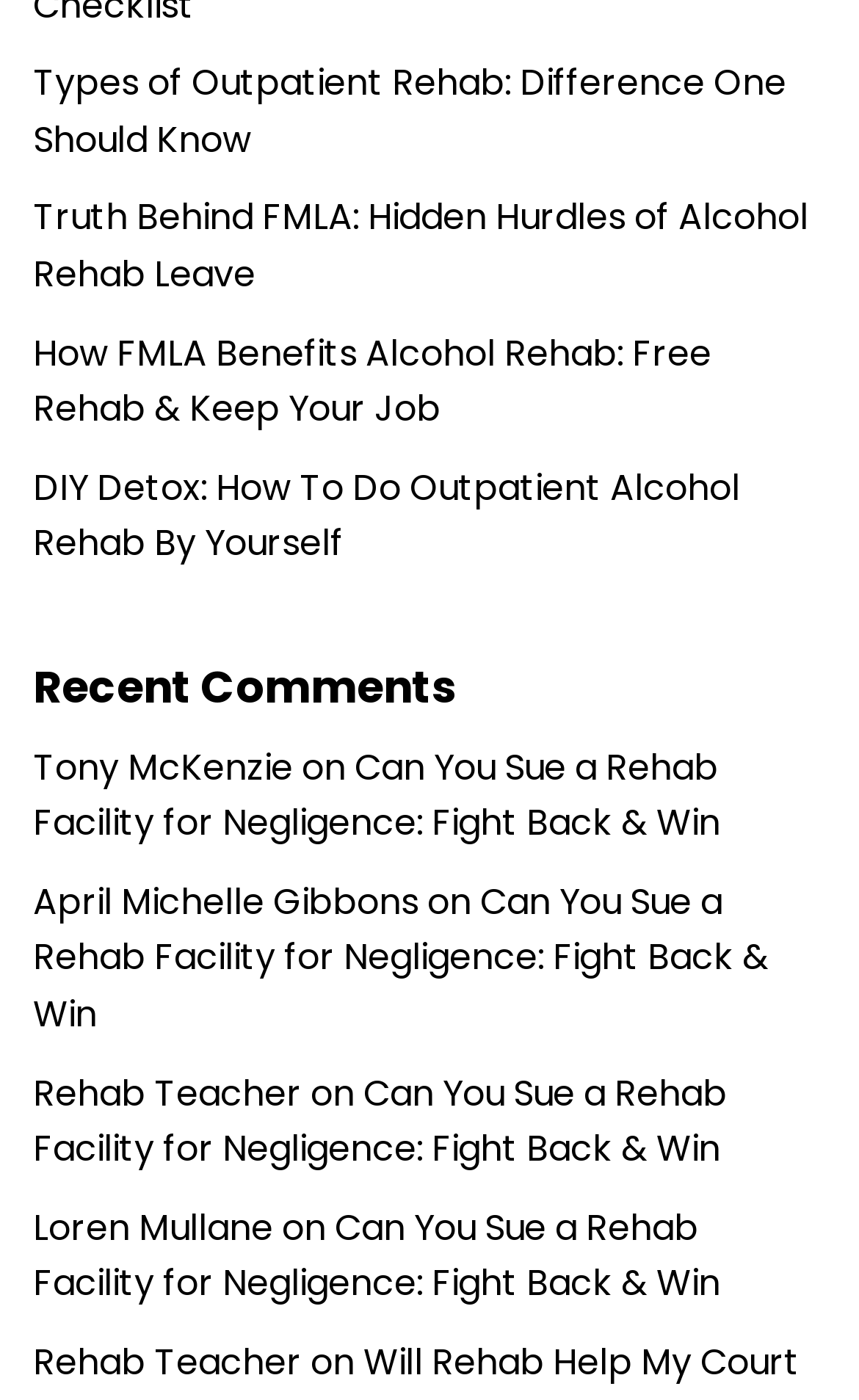Please locate the bounding box coordinates of the element that should be clicked to complete the given instruction: "Read about types of outpatient rehab".

[0.038, 0.041, 0.915, 0.118]